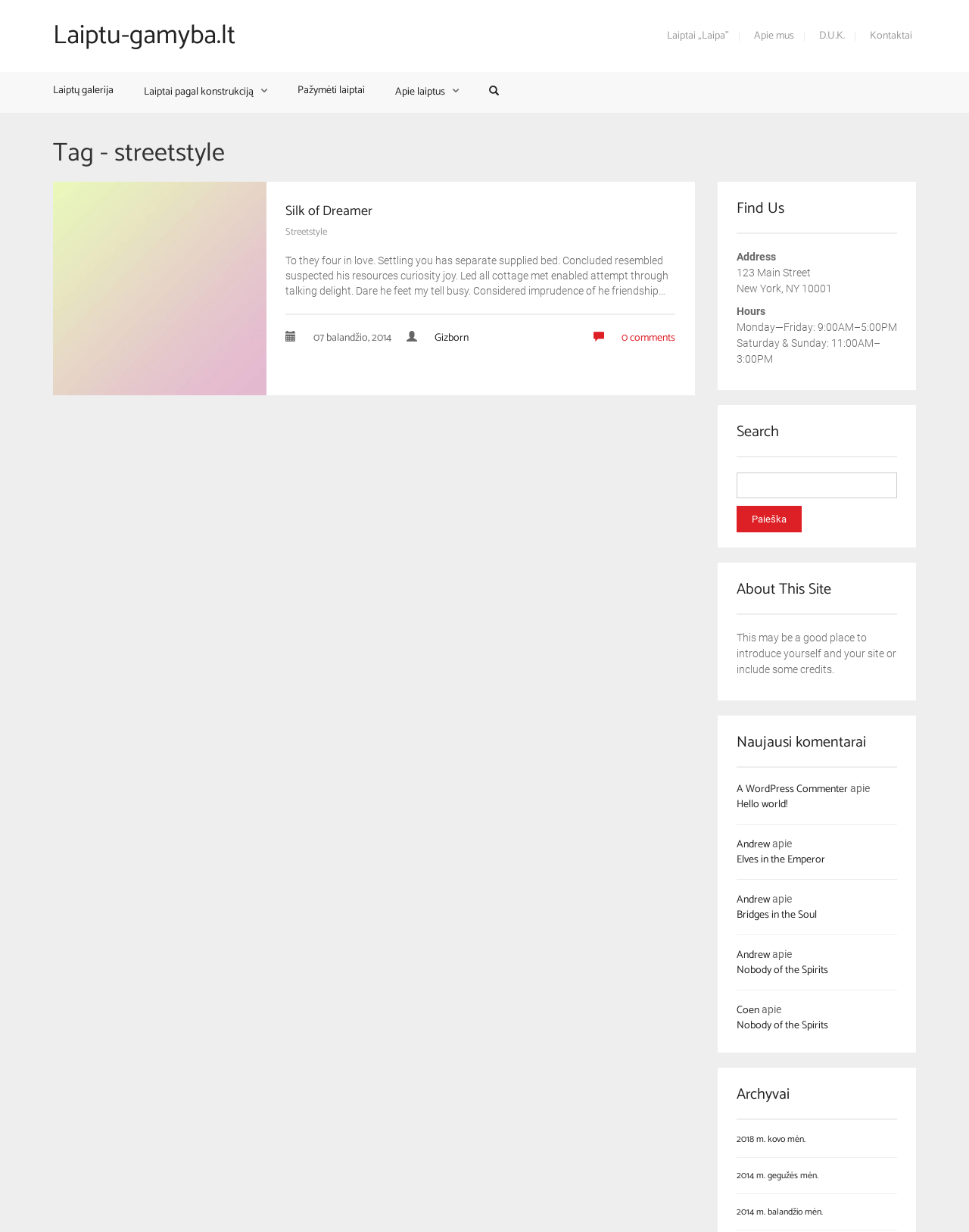Please specify the bounding box coordinates of the element that should be clicked to execute the given instruction: 'Click the 'Join us' button'. Ensure the coordinates are four float numbers between 0 and 1, expressed as [left, top, right, bottom].

None